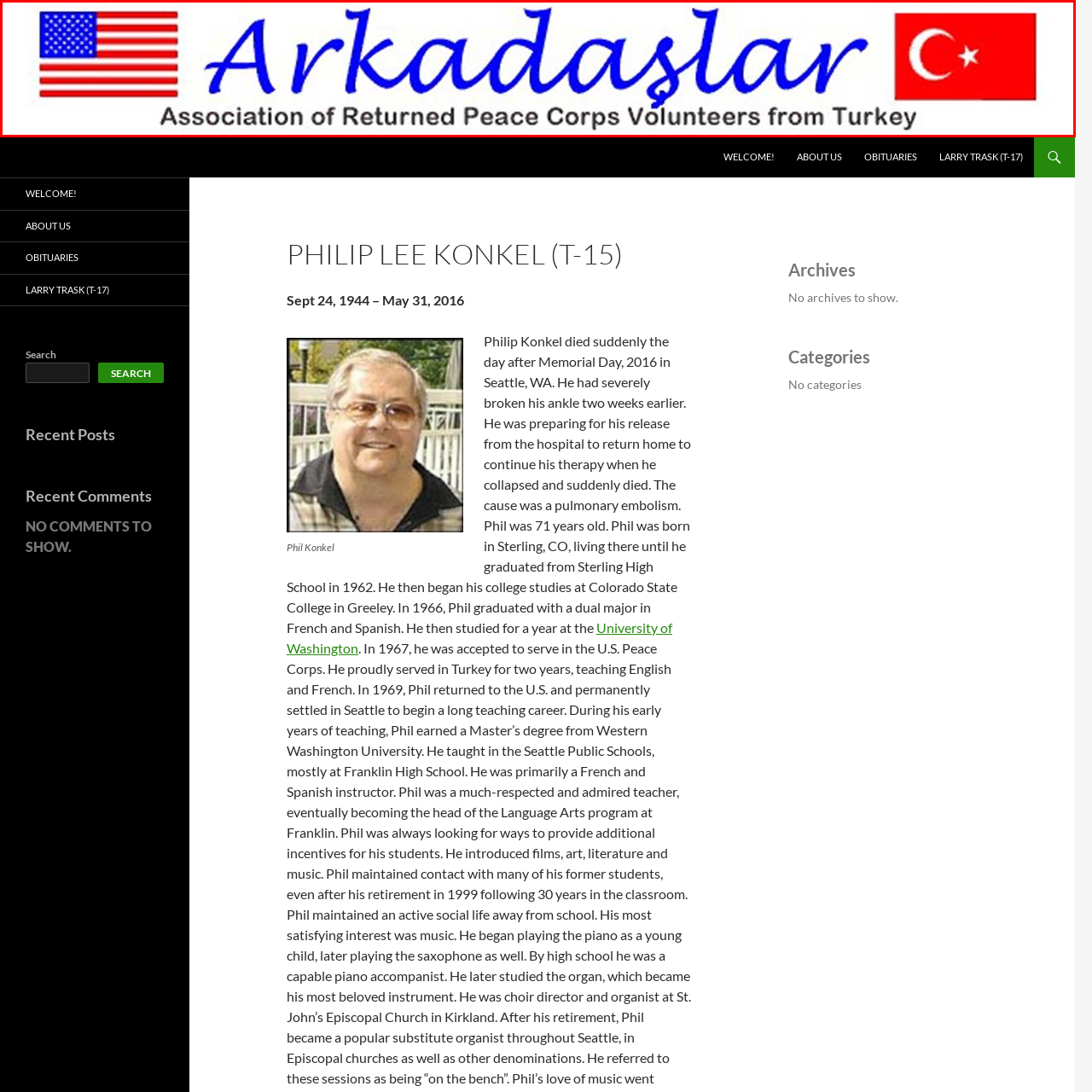Carefully look at the image inside the red box and answer the subsequent question in as much detail as possible, using the information from the image: 
How many flags are flanking the name?

The flags of the United States and Turkey are flanking the name 'Arkadaşlar', emphasizing the connection and shared experiences of the volunteers who served in Turkey.